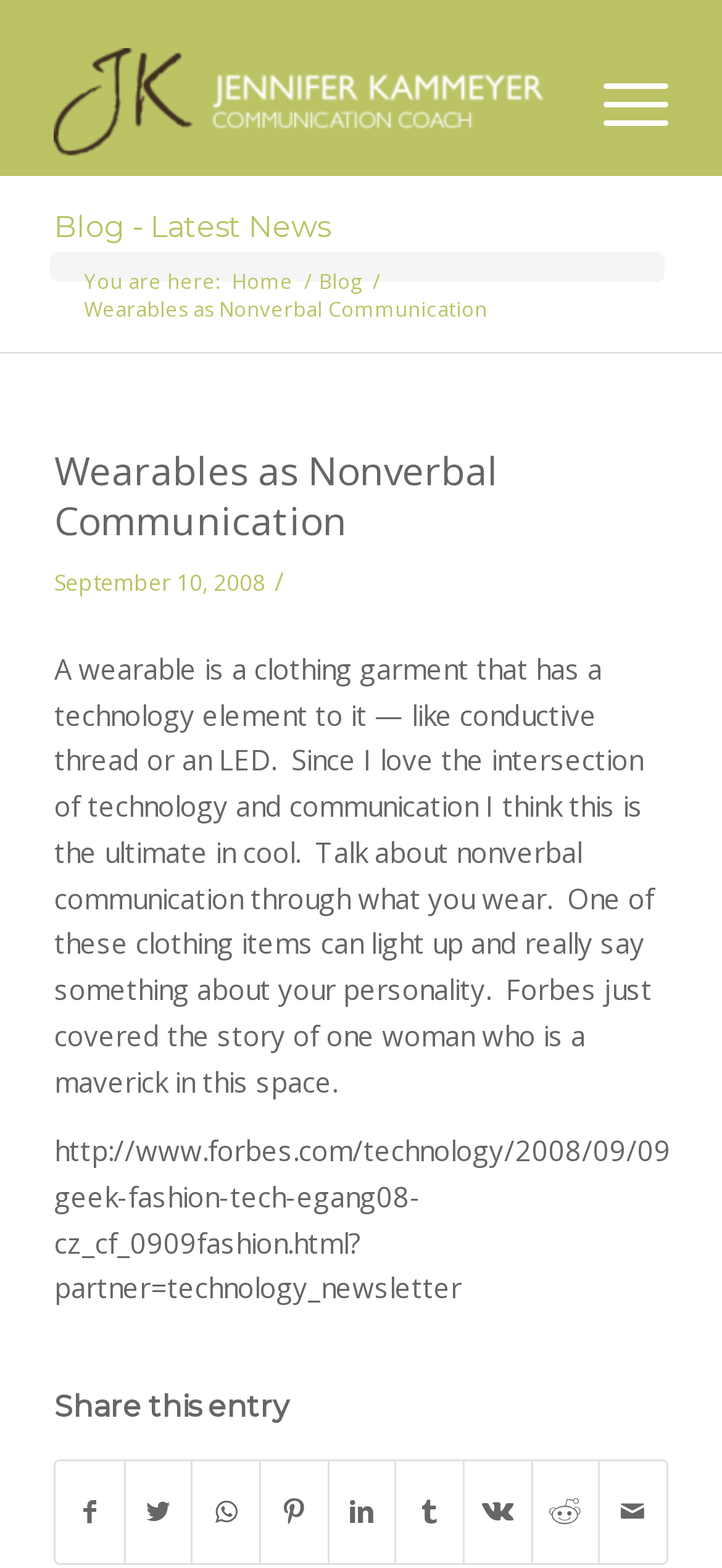Please specify the bounding box coordinates of the clickable region necessary for completing the following instruction: "Read the blog post 'Wearables as Nonverbal Communication'". The coordinates must consist of four float numbers between 0 and 1, i.e., [left, top, right, bottom].

[0.075, 0.284, 0.925, 0.35]